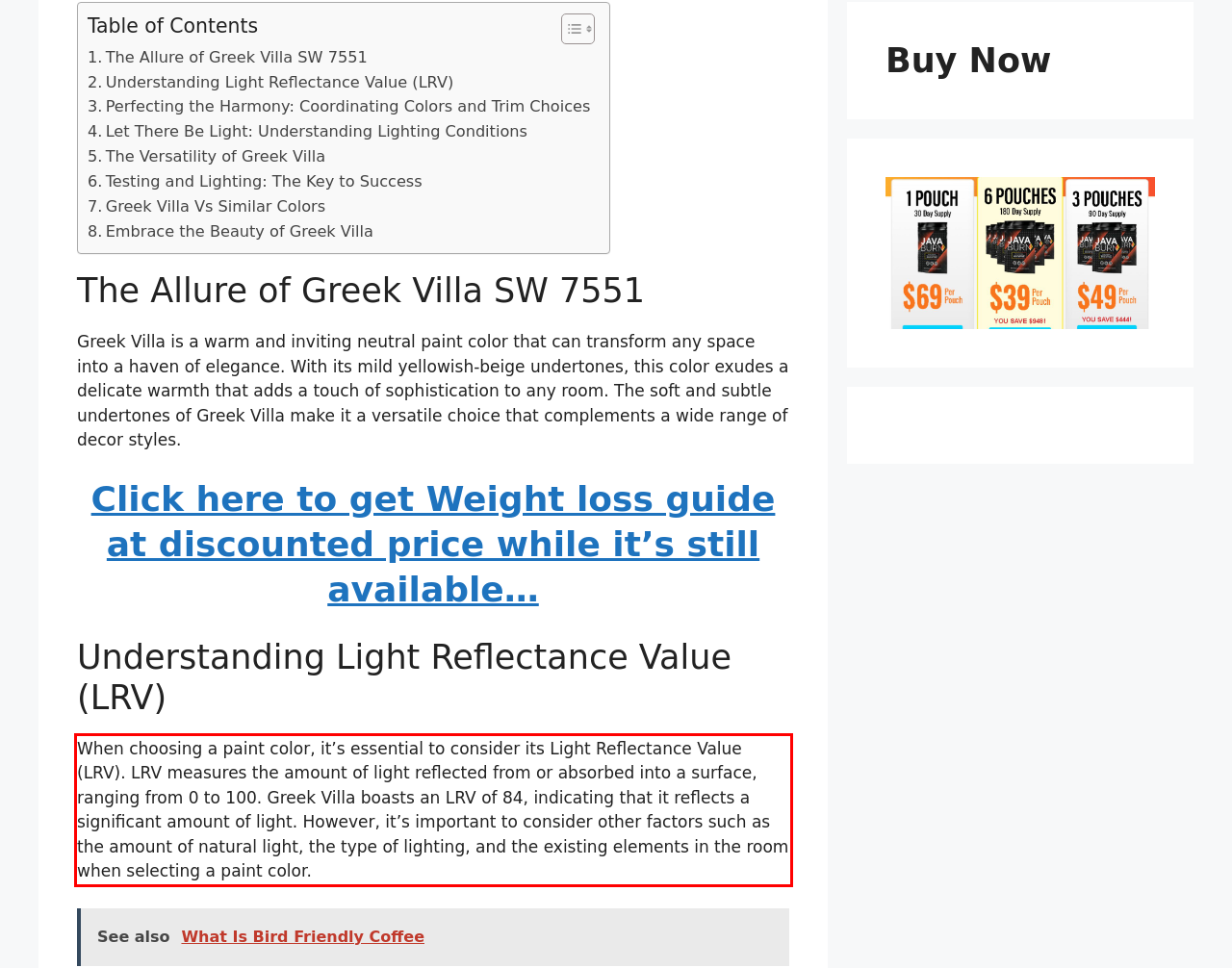You have a screenshot of a webpage with a UI element highlighted by a red bounding box. Use OCR to obtain the text within this highlighted area.

When choosing a paint color, it’s essential to consider its Light Reflectance Value (LRV). LRV measures the amount of light reflected from or absorbed into a surface, ranging from 0 to 100. Greek Villa boasts an LRV of 84, indicating that it reflects a significant amount of light. However, it’s important to consider other factors such as the amount of natural light, the type of lighting, and the existing elements in the room when selecting a paint color.